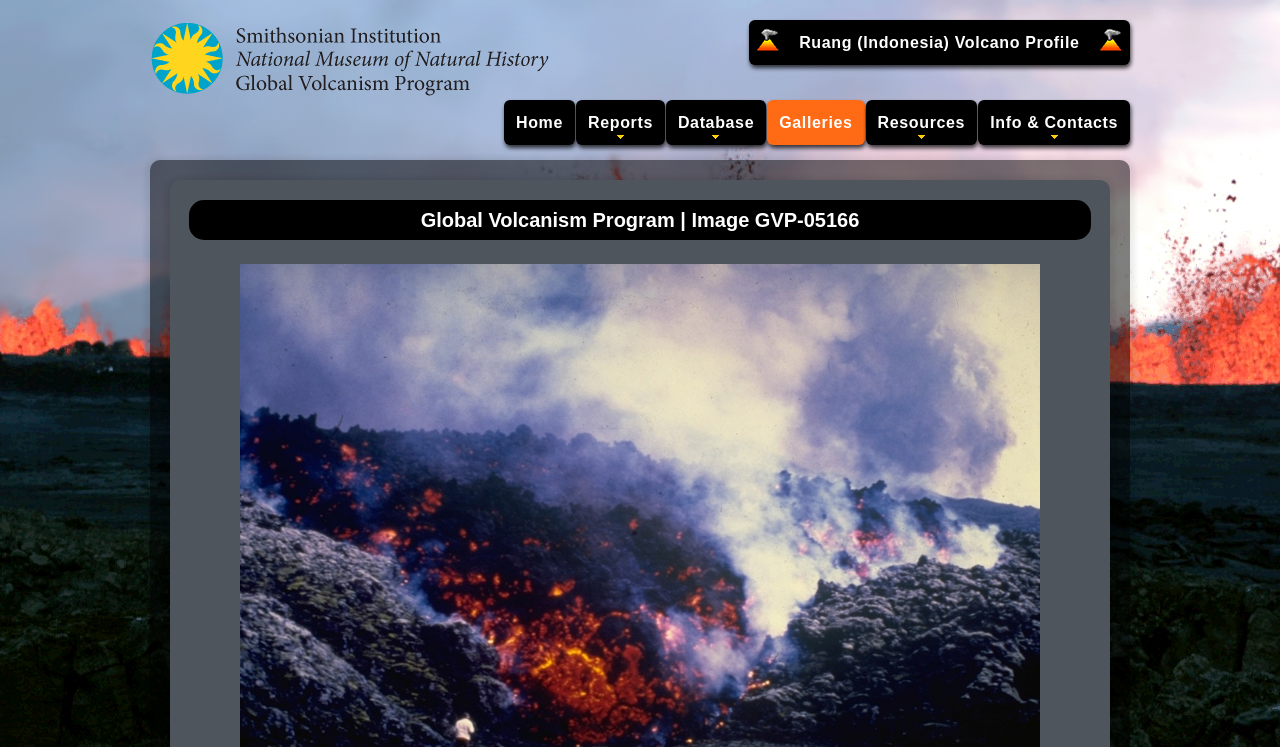How many links are there in the top navigation bar?
Please give a detailed and thorough answer to the question, covering all relevant points.

There are 7 links in the top navigation bar, which are 'Home', 'Reports', 'Database', 'Galleries', 'Resources', 'Info & Contacts', and 'Ruang (Indonesia) Volcano Profile'.